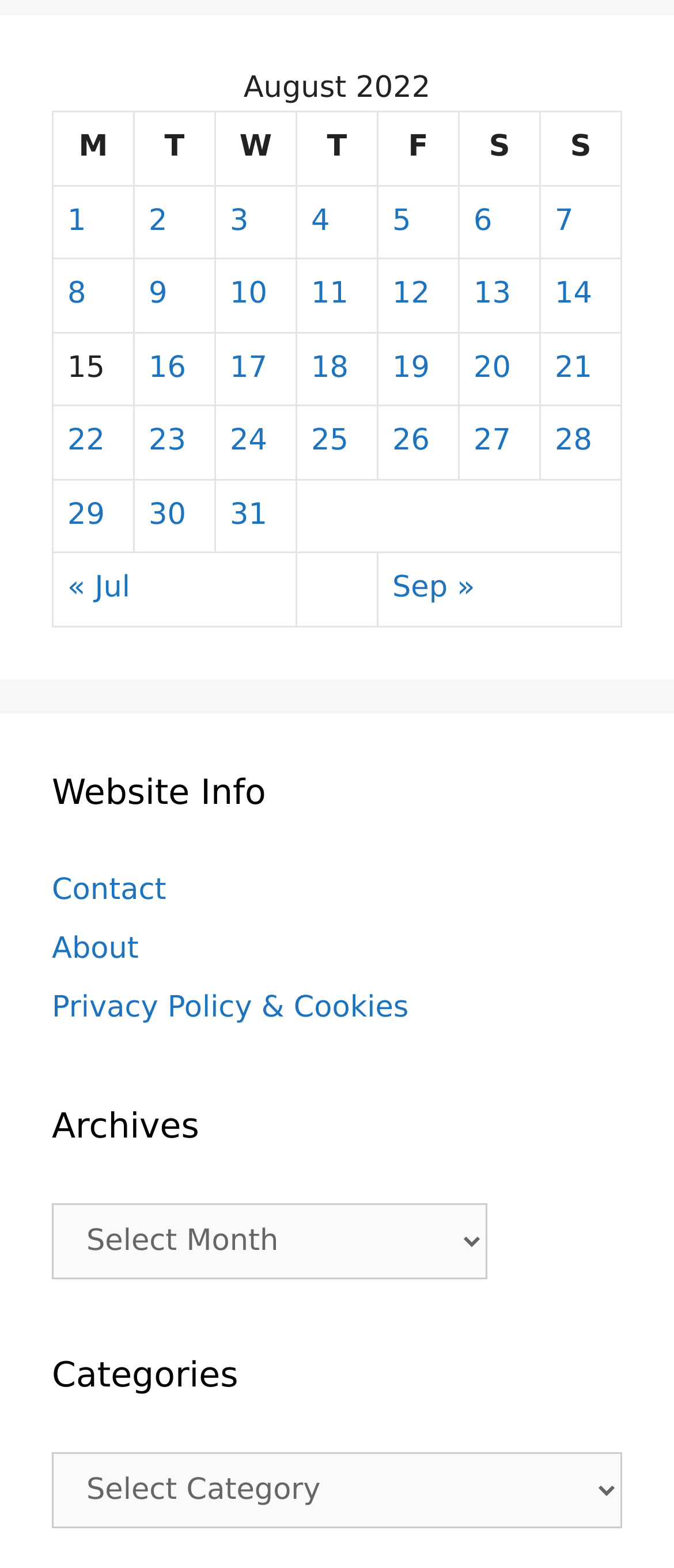Determine the bounding box coordinates for the element that should be clicked to follow this instruction: "View posts published on August 5, 2022". The coordinates should be given as four float numbers between 0 and 1, in the format [left, top, right, bottom].

[0.582, 0.13, 0.61, 0.152]